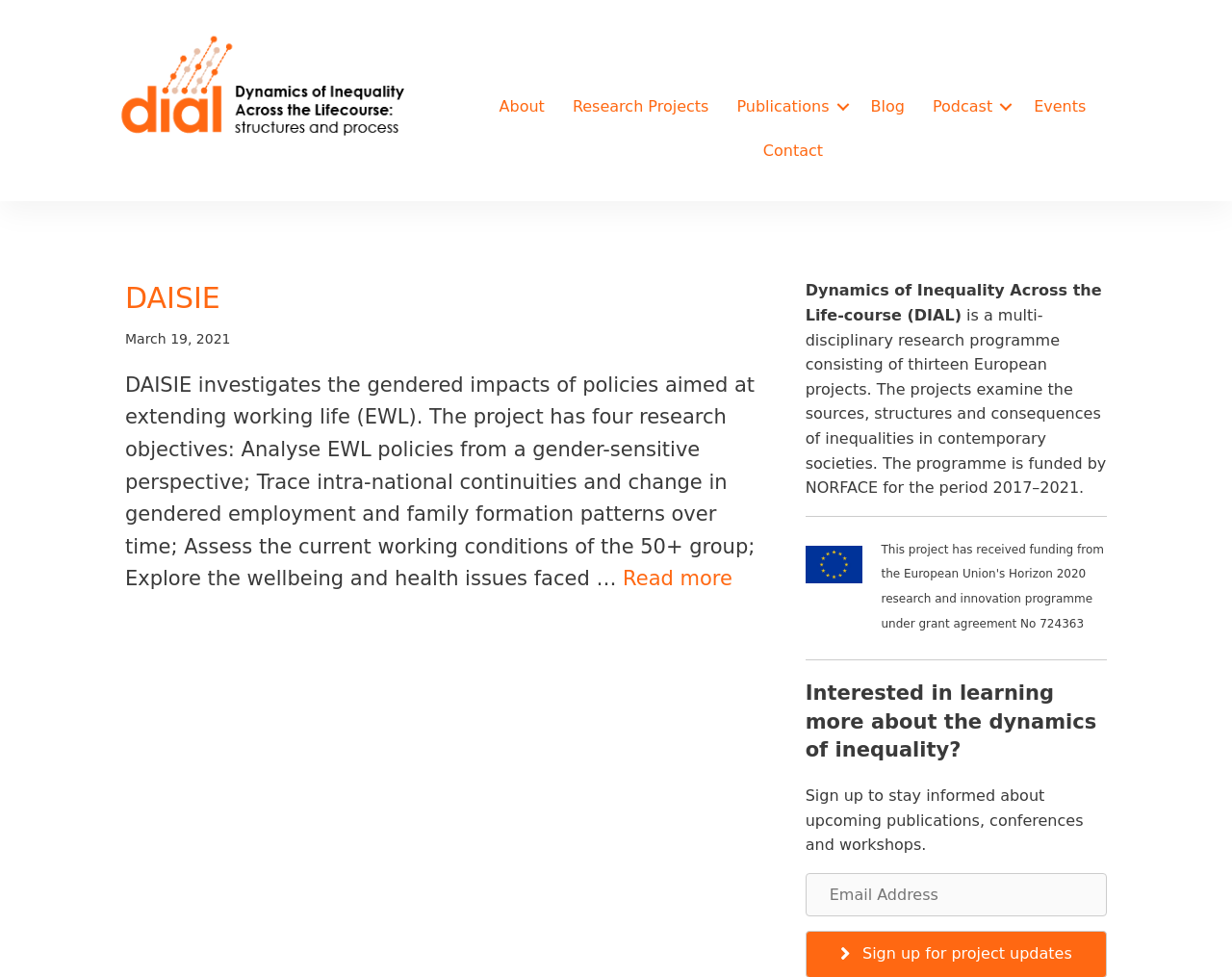Determine the bounding box coordinates for the UI element with the following description: "Research Projects". The coordinates should be four float numbers between 0 and 1, represented as [left, top, right, bottom].

[0.454, 0.087, 0.586, 0.132]